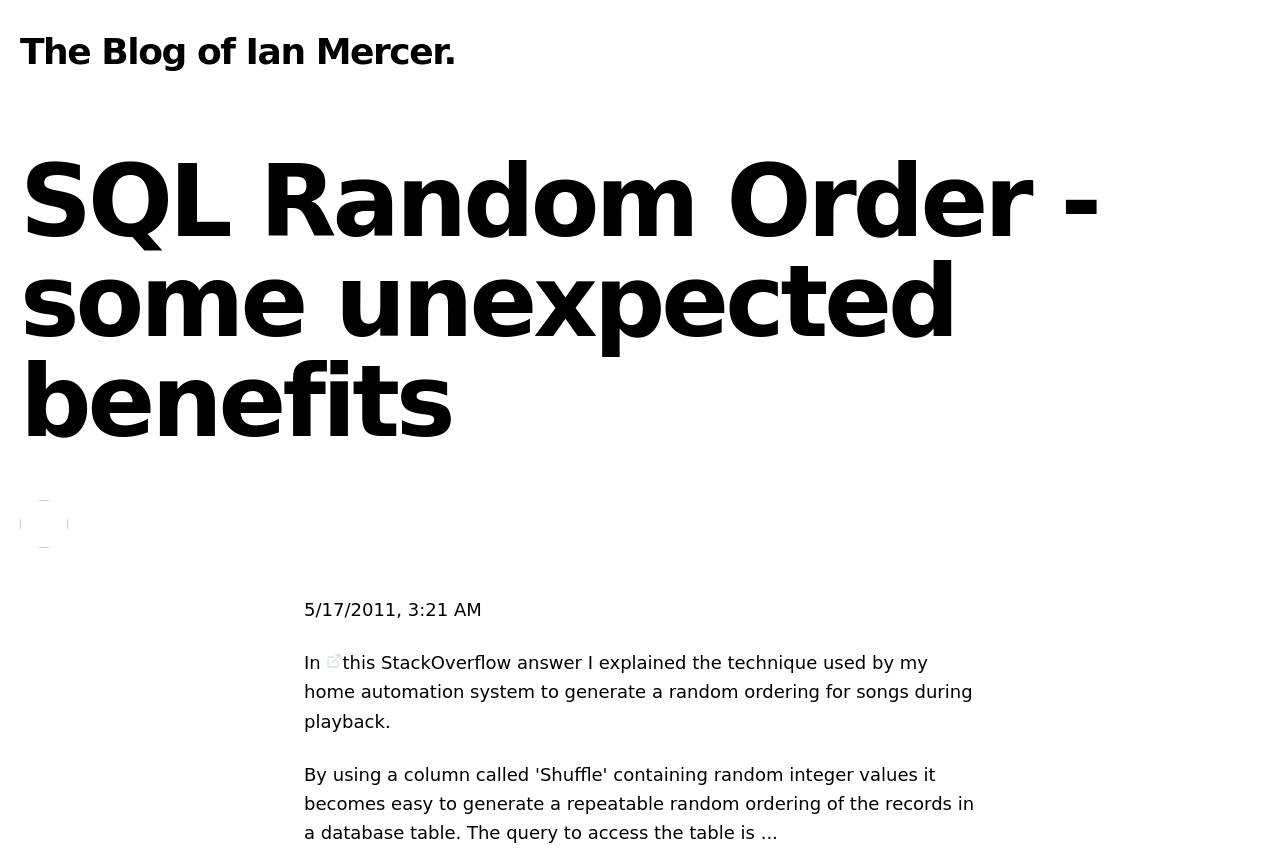Identify the bounding box of the UI component described as: "name="subscribe" value="Subscribe"".

None